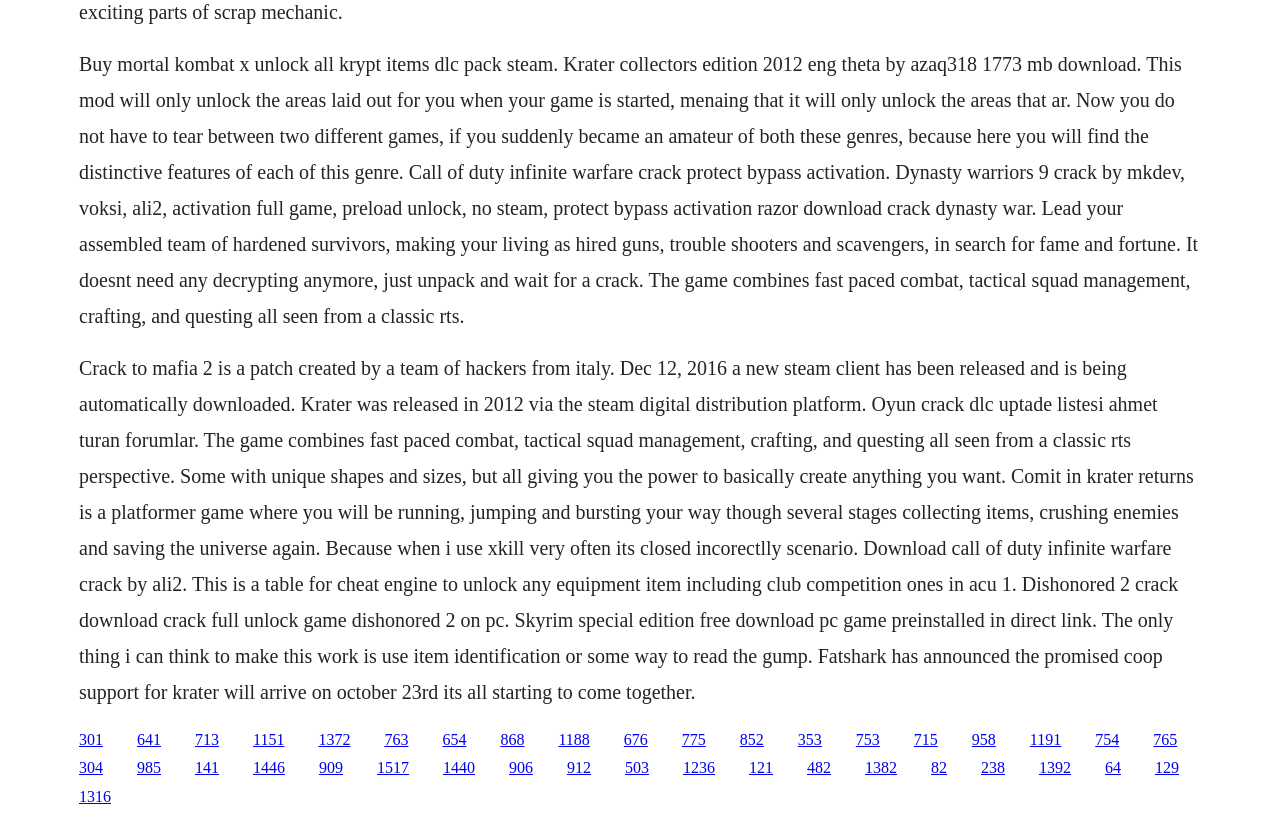Provide a brief response to the question below using a single word or phrase: 
Is the webpage providing a way to unlock game items?

Yes